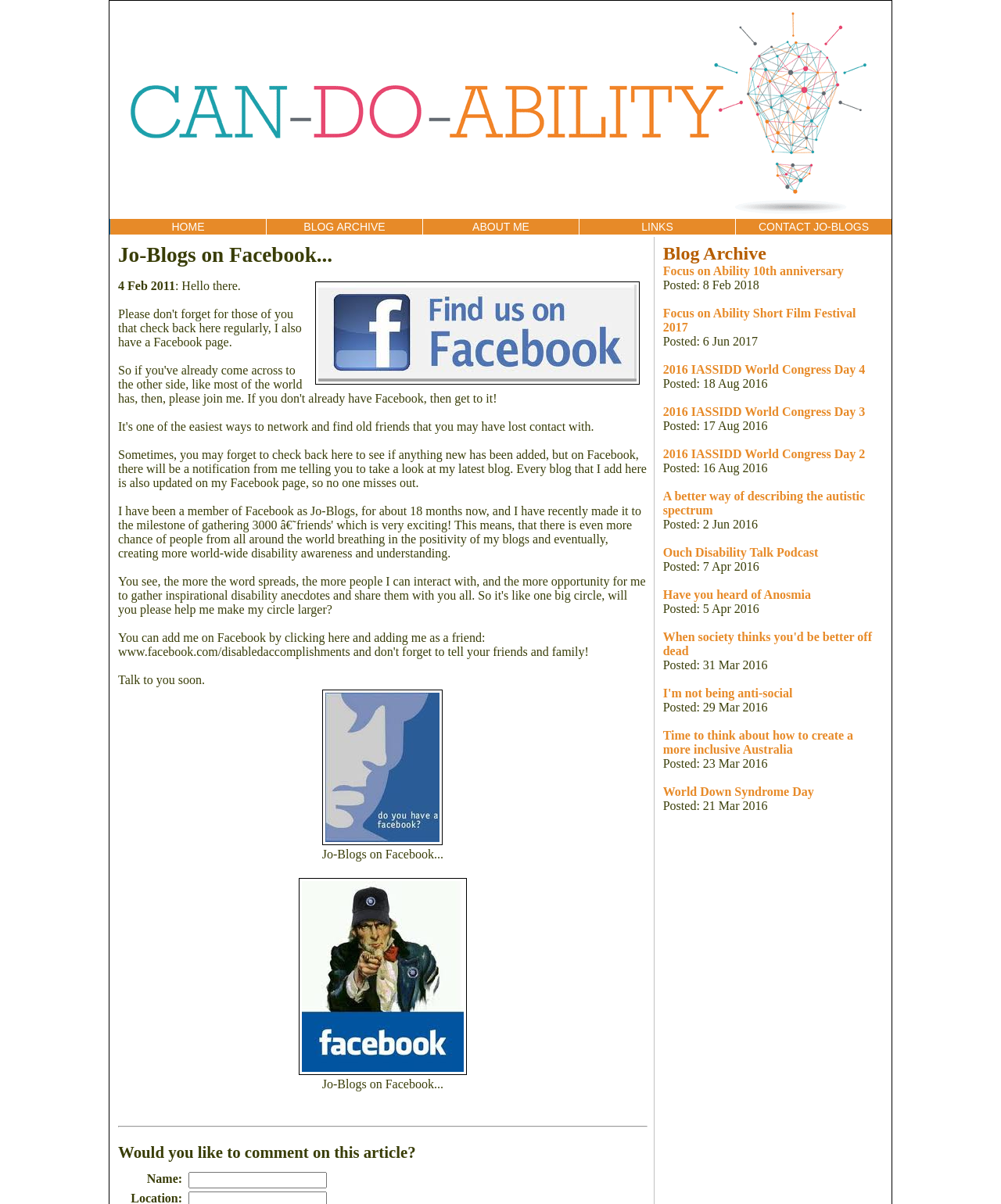Please find the bounding box for the following UI element description. Provide the coordinates in (top-left x, top-left y, bottom-right x, bottom-right y) format, with values between 0 and 1: Have you heard of Anosmia

[0.662, 0.488, 0.81, 0.499]